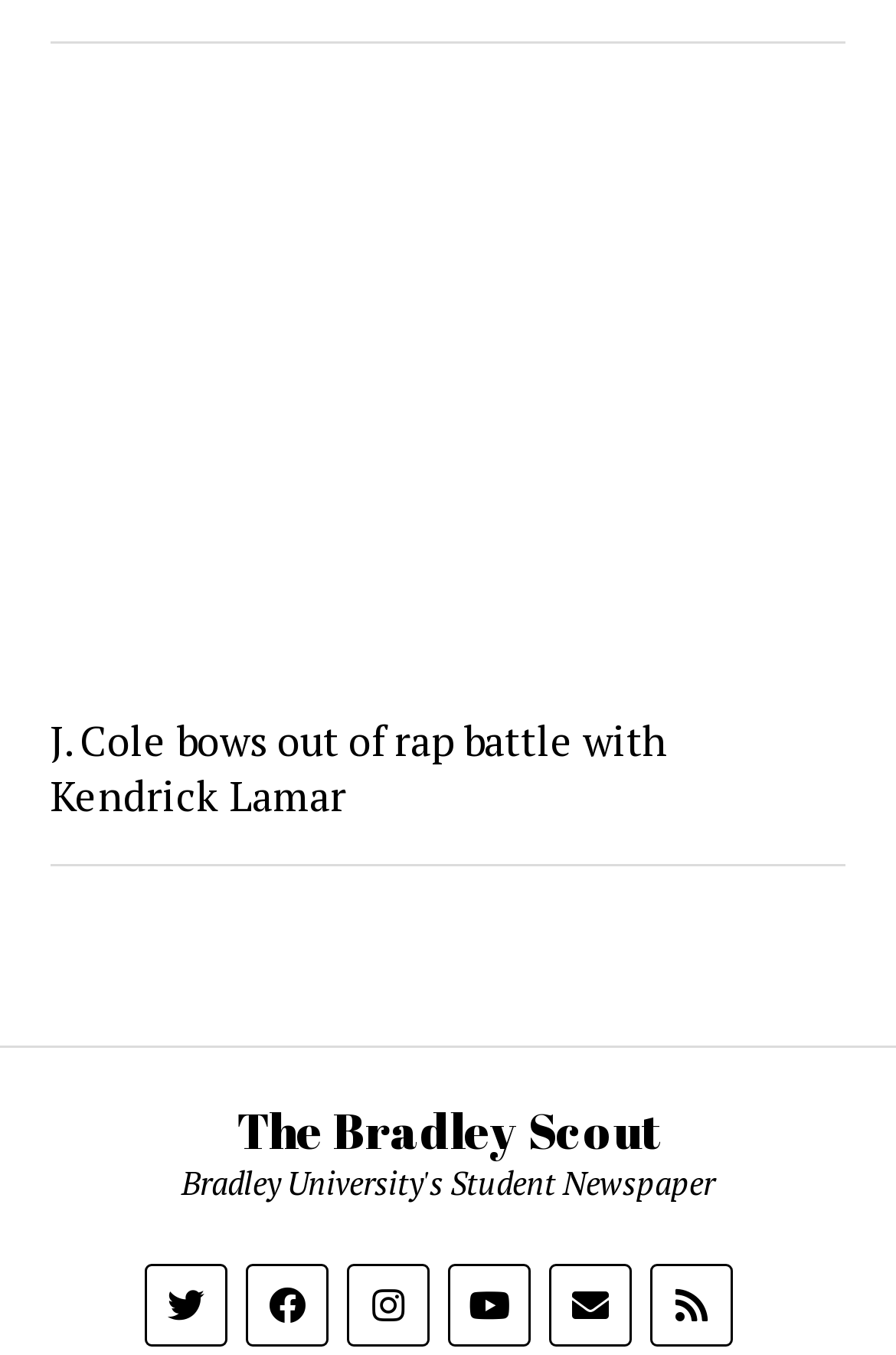Give a short answer using one word or phrase for the question:
How many links are available on the webpage?

7